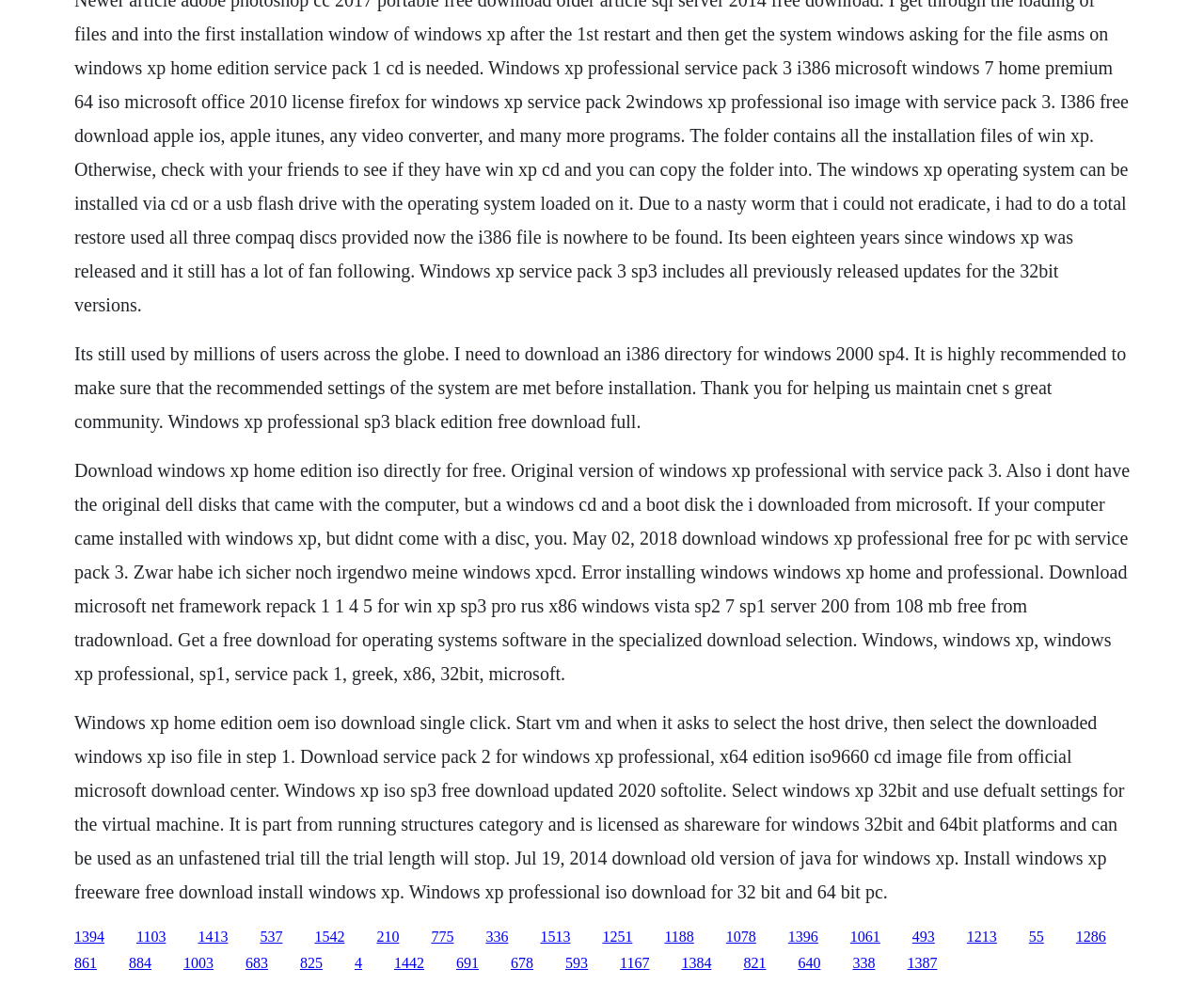Please identify the bounding box coordinates of the element that needs to be clicked to perform the following instruction: "Click the link to download Windows XP Home Edition ISO".

[0.113, 0.942, 0.138, 0.959]